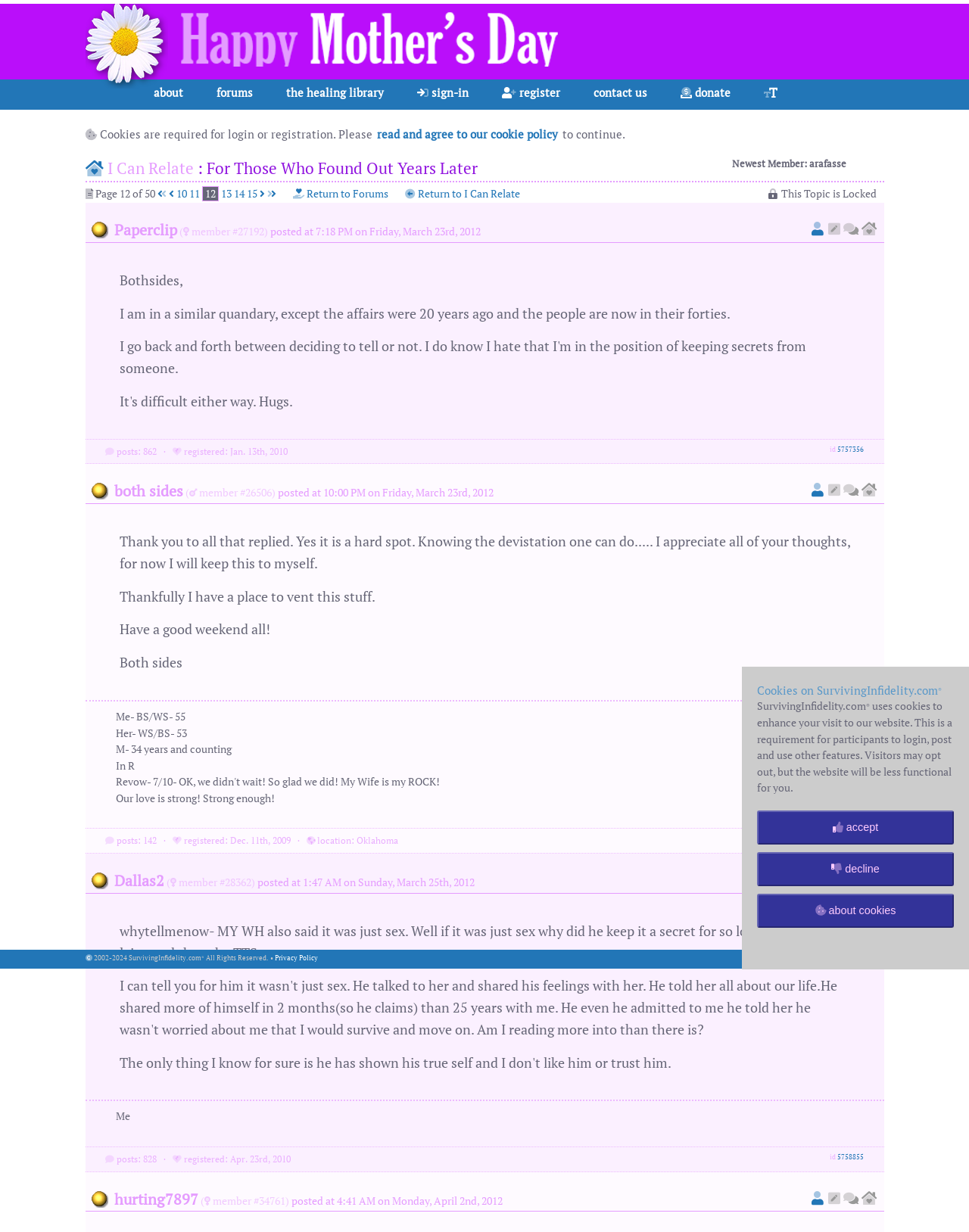Determine the bounding box coordinates for the area that should be clicked to carry out the following instruction: "click the 'about' link".

[0.15, 0.064, 0.196, 0.089]